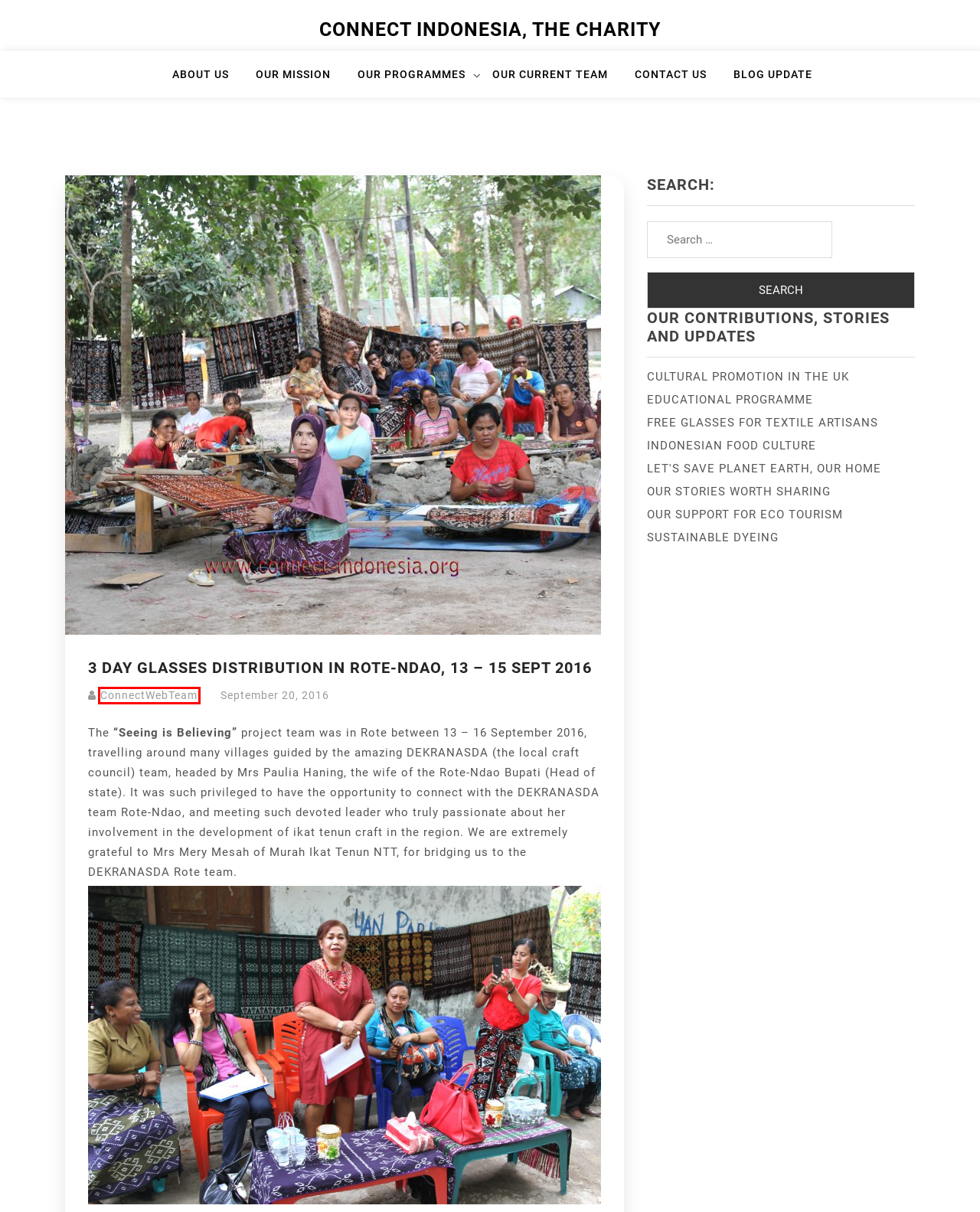Review the webpage screenshot and focus on the UI element within the red bounding box. Select the best-matching webpage description for the new webpage that follows after clicking the highlighted element. Here are the candidates:
A. LET’S SAVE PLANET EARTH, OUR HOME – Connect Indonesia, The Charity
B. ABOUT US – Connect Indonesia, The Charity
C. INDONESIAN FOOD CULTURE – Connect Indonesia, The Charity
D. CULTURAL PROMOTION IN THE UK – Connect Indonesia, The Charity
E. FREE GLASSES FOR TEXTILE ARTISANS – Connect Indonesia, The Charity
F. OUR PROGRAMMES – Connect Indonesia, The Charity
G. ConnectWebTeam – Connect Indonesia, The Charity
H. EDUCATIONAL PROGRAMME – Connect Indonesia, The Charity

G